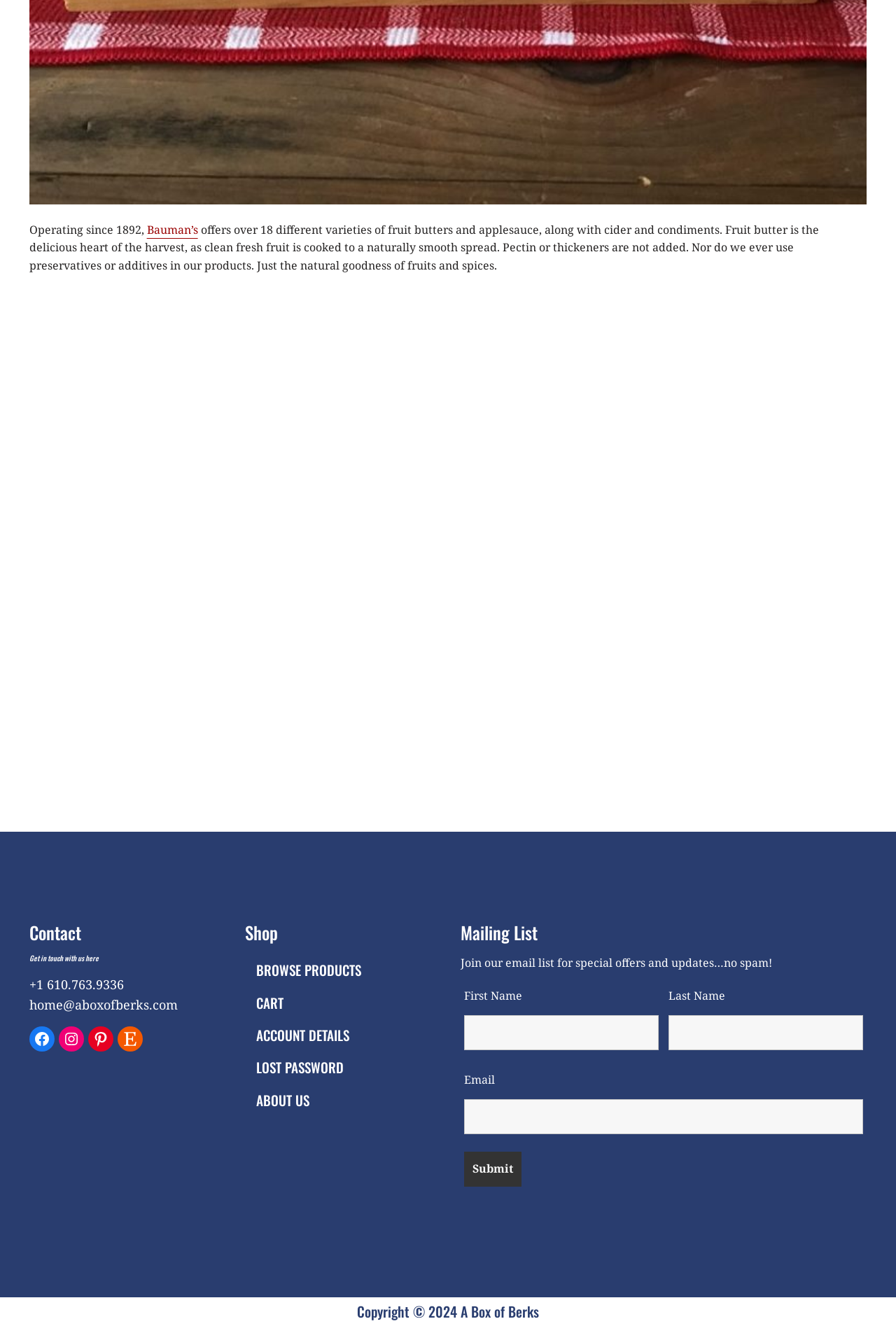Find the bounding box coordinates for the area that must be clicked to perform this action: "Click the 'Submit' button".

[0.518, 0.868, 0.582, 0.895]